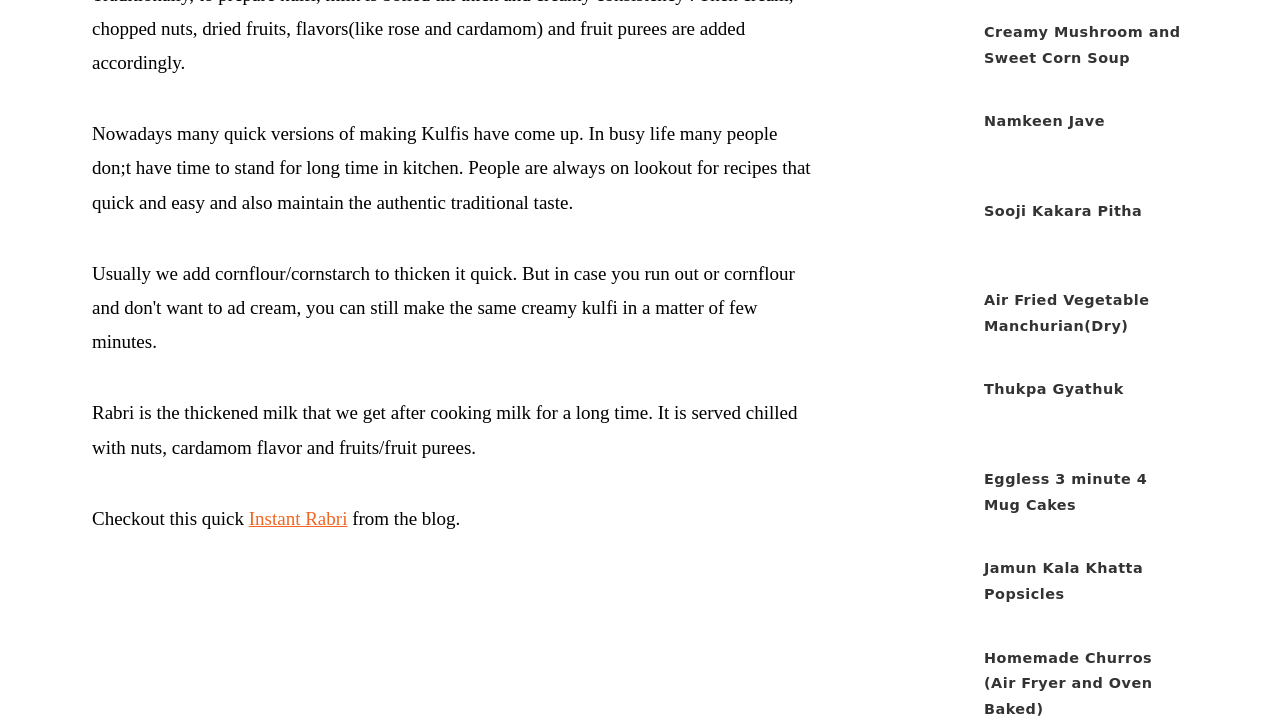Determine the bounding box coordinates for the HTML element described here: "No onion No garlic".

[0.71, 0.075, 0.834, 0.097]